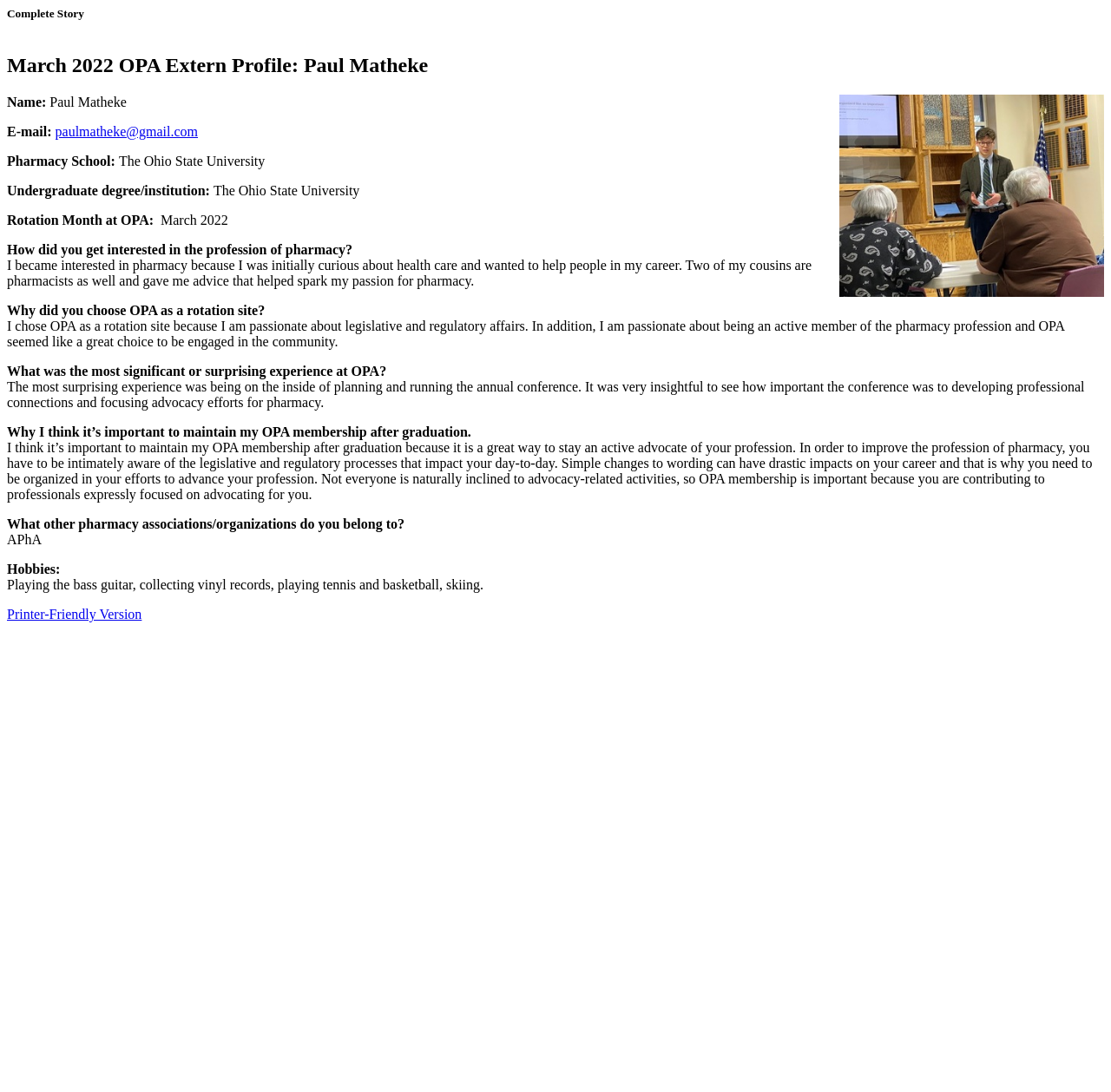Generate a comprehensive description of the contents of the webpage.

This webpage is a profile page for Paul Matheke, an extern at the Ohio Pharmacists Association (OPA). At the top of the page, there are two headings: "Complete Story" and "March 2022 OPA Extern Profile: Paul Matheke". Below these headings, there is a section with Paul's name, email address, and a photo of him. 

To the right of Paul's name and email address, there is a photo of him, taking up about half of the page's width. Below this section, there are several paragraphs of text, each with a question and Paul's response. The questions include "How did you get interested in the profession of pharmacy?", "Why did you choose OPA as a rotation site?", and "What was the most significant or surprising experience at OPA?". 

Paul's responses to these questions are detailed and provide insight into his background and experiences. The text is organized in a clear and easy-to-read format, with each question and response separated by a small gap. 

At the bottom of the page, there are a few more sections, including one about Paul's hobbies, which include playing the bass guitar, collecting vinyl records, and playing sports. There is also a link to a "Printer-Friendly Version" of the page. Overall, the page is well-organized and easy to navigate, with a clear focus on showcasing Paul's profile and experiences.